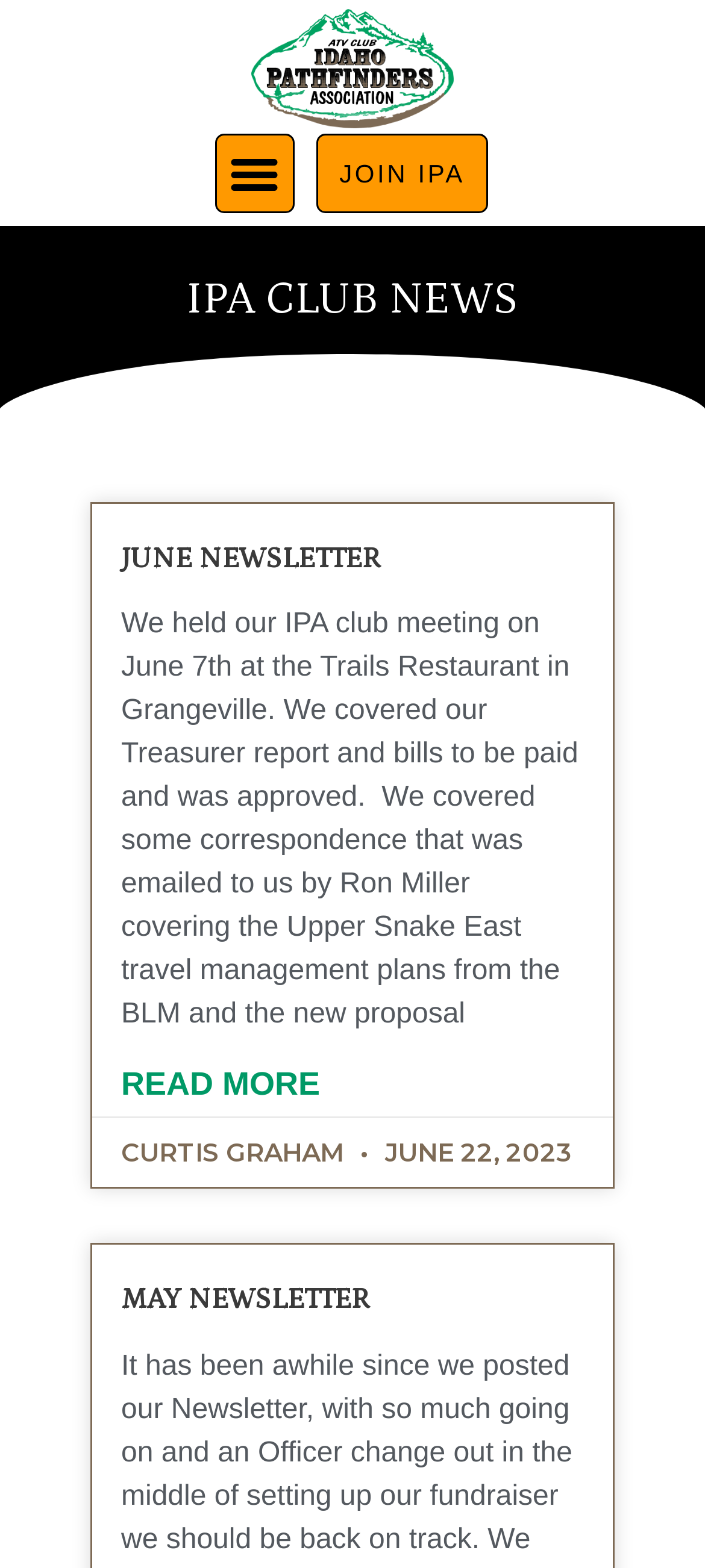Determine the bounding box coordinates of the UI element described below. Use the format (top-left x, top-left y, bottom-right x, bottom-right y) with floating point numbers between 0 and 1: Menu

[0.304, 0.085, 0.417, 0.136]